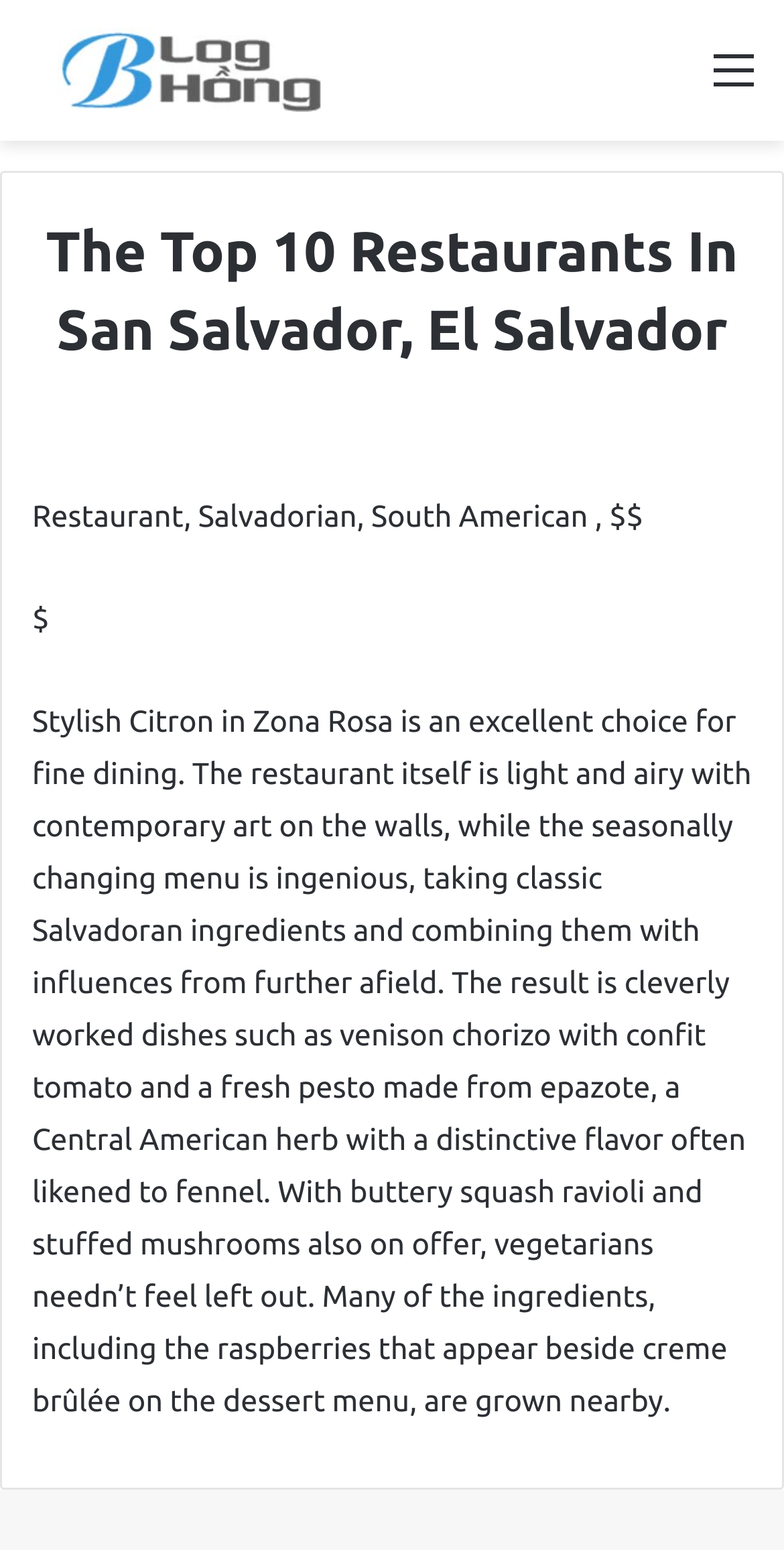Identify the primary heading of the webpage and provide its text.

The Top 10 Restaurants In San Salvador, El Salvador